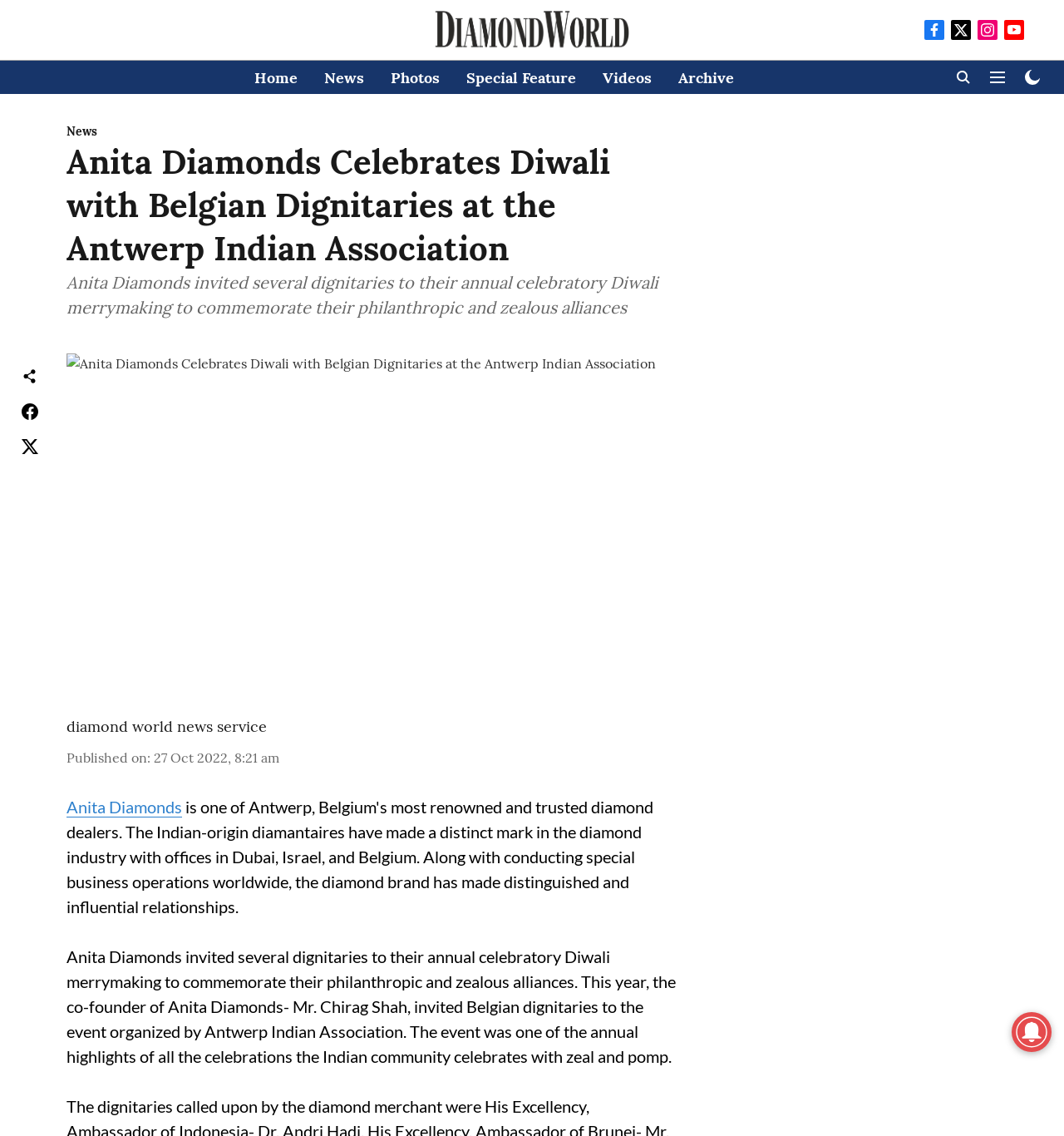Can you find and generate the webpage's heading?

Anita Diamonds Celebrates Diwali with Belgian Dignitaries at the Antwerp Indian Association